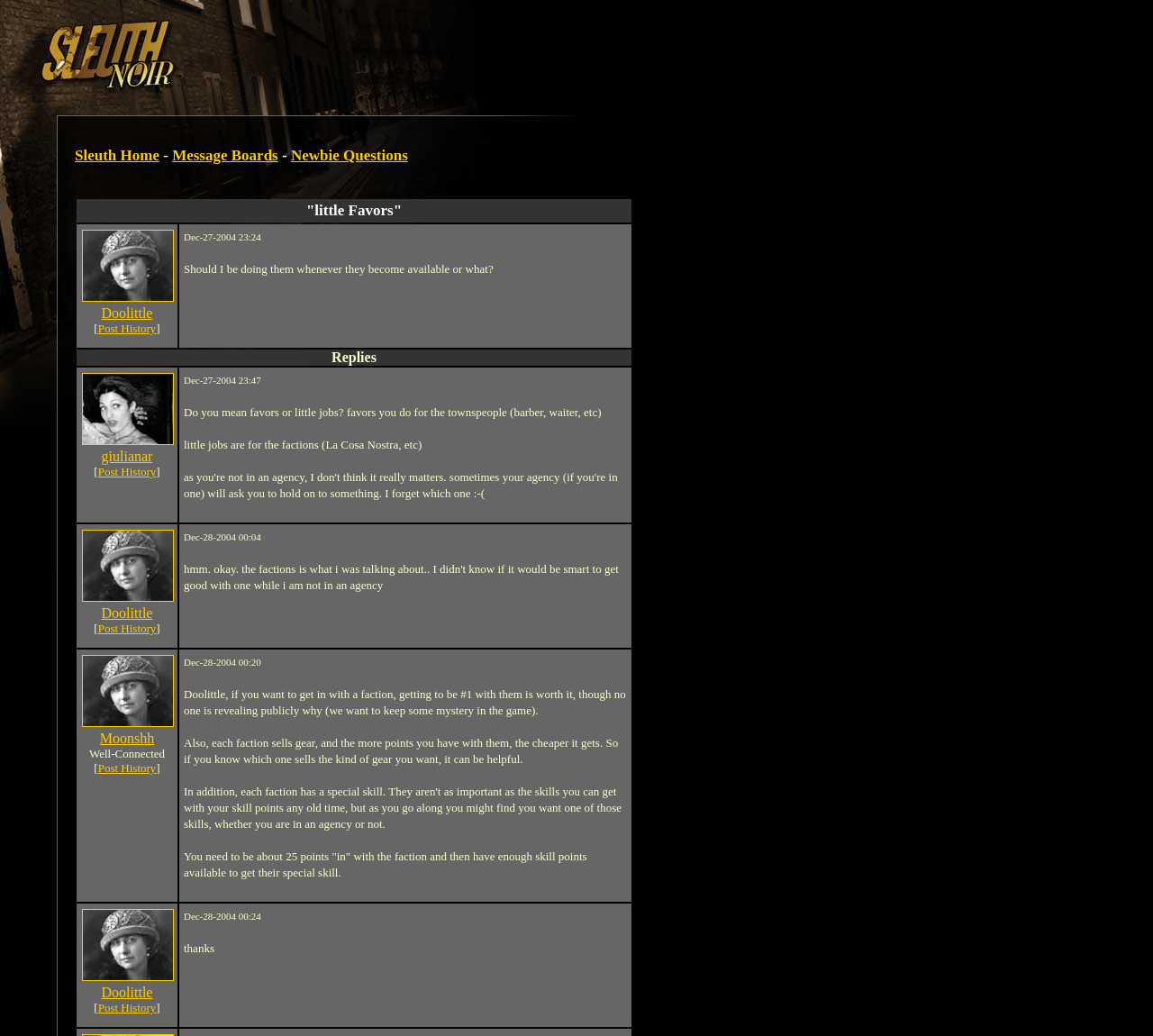Given the element description Post History, identify the bounding box coordinates for the UI element on the webpage screenshot. The format should be (top-left x, top-left y, bottom-right x, bottom-right y), with values between 0 and 1.

[0.085, 0.31, 0.135, 0.323]